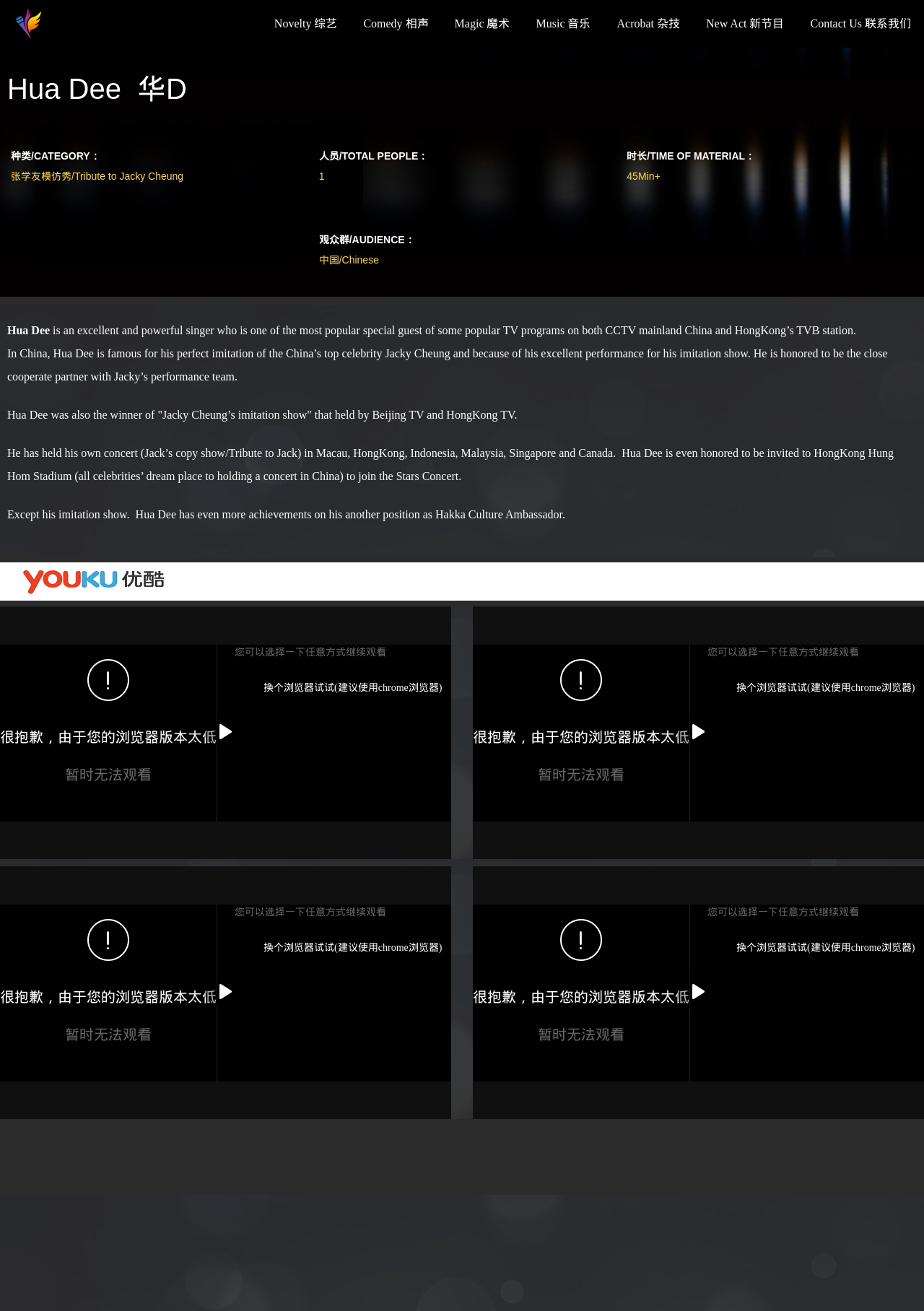Locate the bounding box coordinates of the element I should click to achieve the following instruction: "view the '张学友模仿秀/Tribute to Jacky Cheung' information".

[0.012, 0.13, 0.199, 0.139]